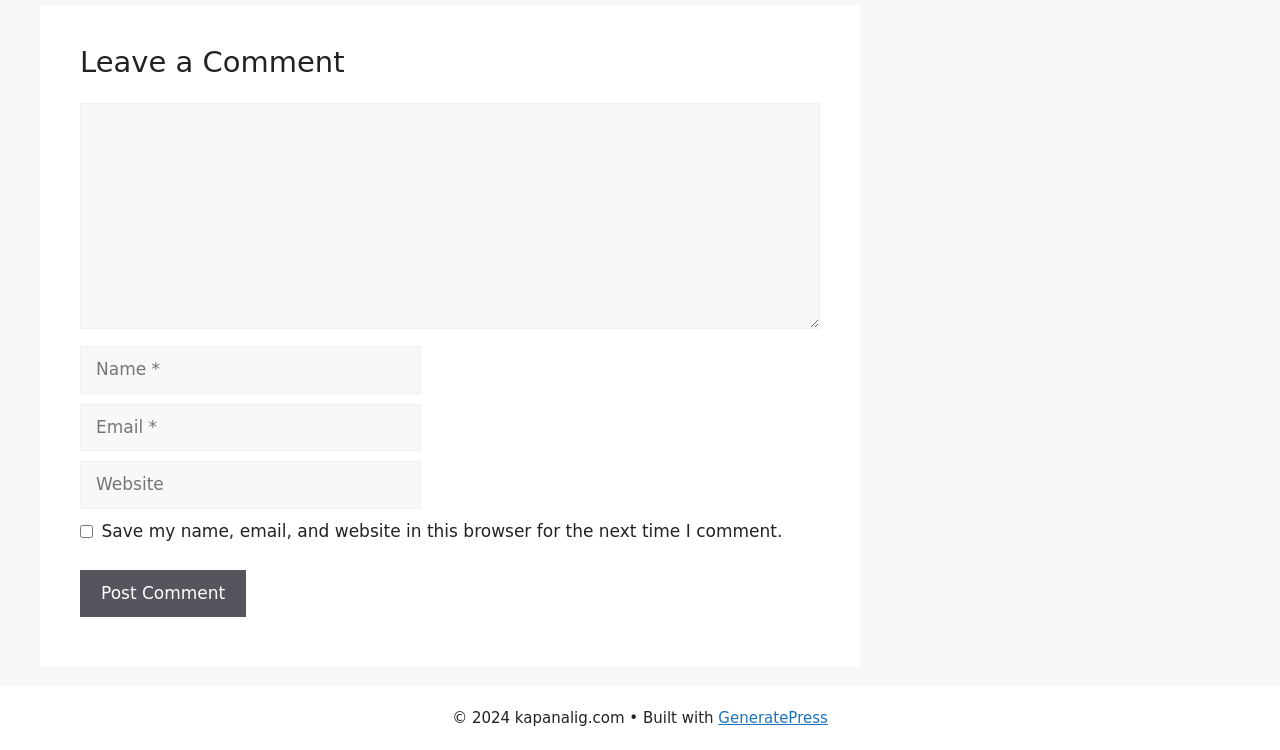Examine the image and give a thorough answer to the following question:
What is the copyright year of the website?

The webpage has a footer section with a copyright notice that reads '© 2024 kapanalig.com', which indicates that the copyright year of the website is 2024.